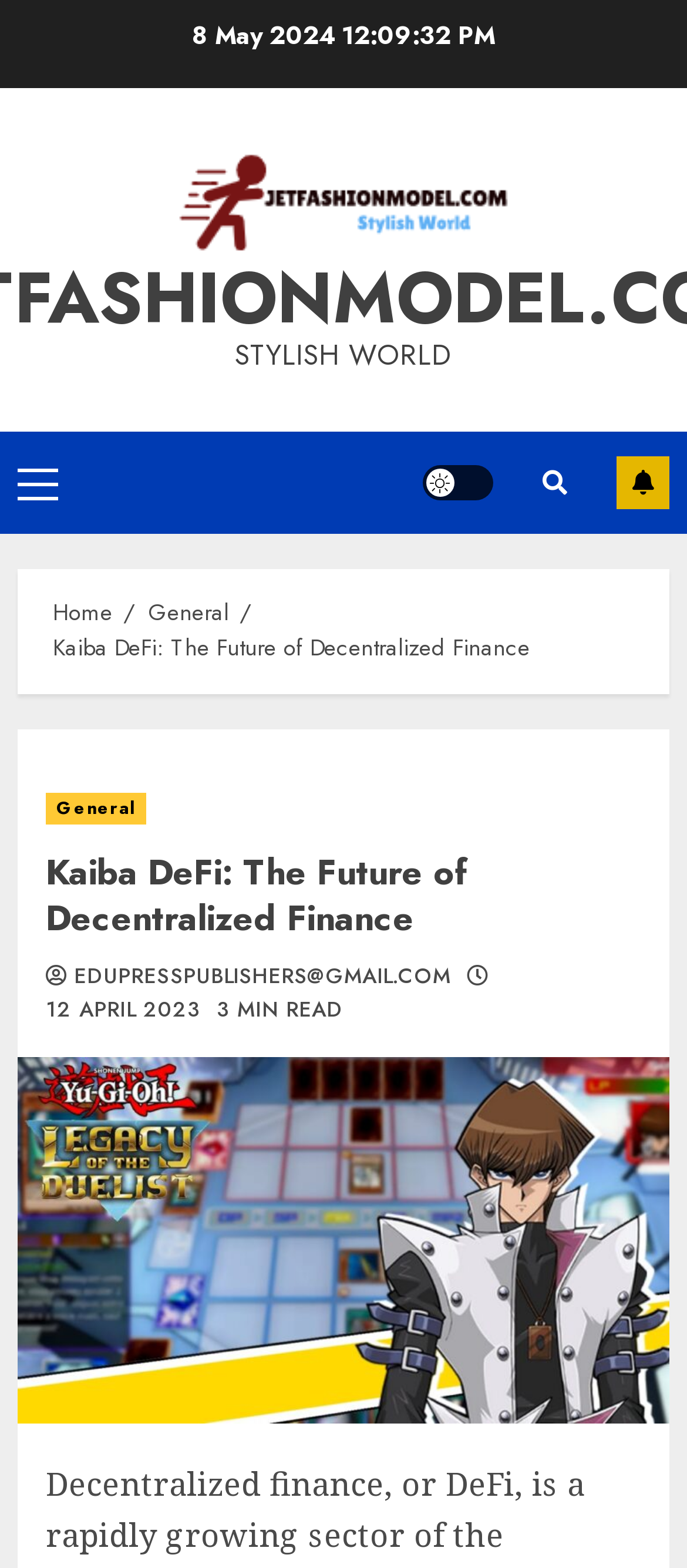From the element description Subscribe, predict the bounding box coordinates of the UI element. The coordinates must be specified in the format (top-left x, top-left y, bottom-right x, bottom-right y) and should be within the 0 to 1 range.

[0.897, 0.291, 0.974, 0.324]